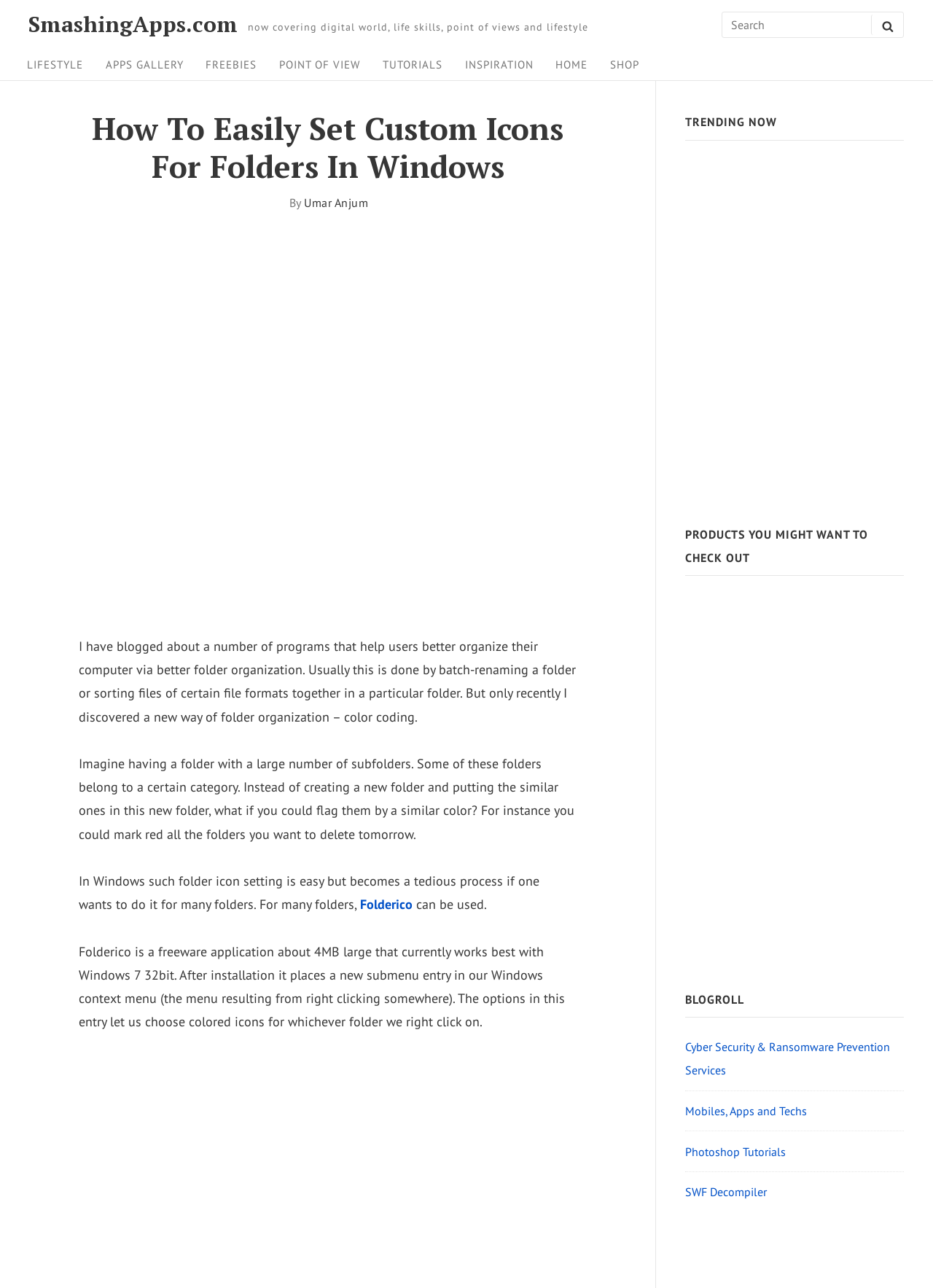Locate the bounding box coordinates of the element's region that should be clicked to carry out the following instruction: "search for something". The coordinates need to be four float numbers between 0 and 1, i.e., [left, top, right, bottom].

[0.773, 0.009, 0.969, 0.029]